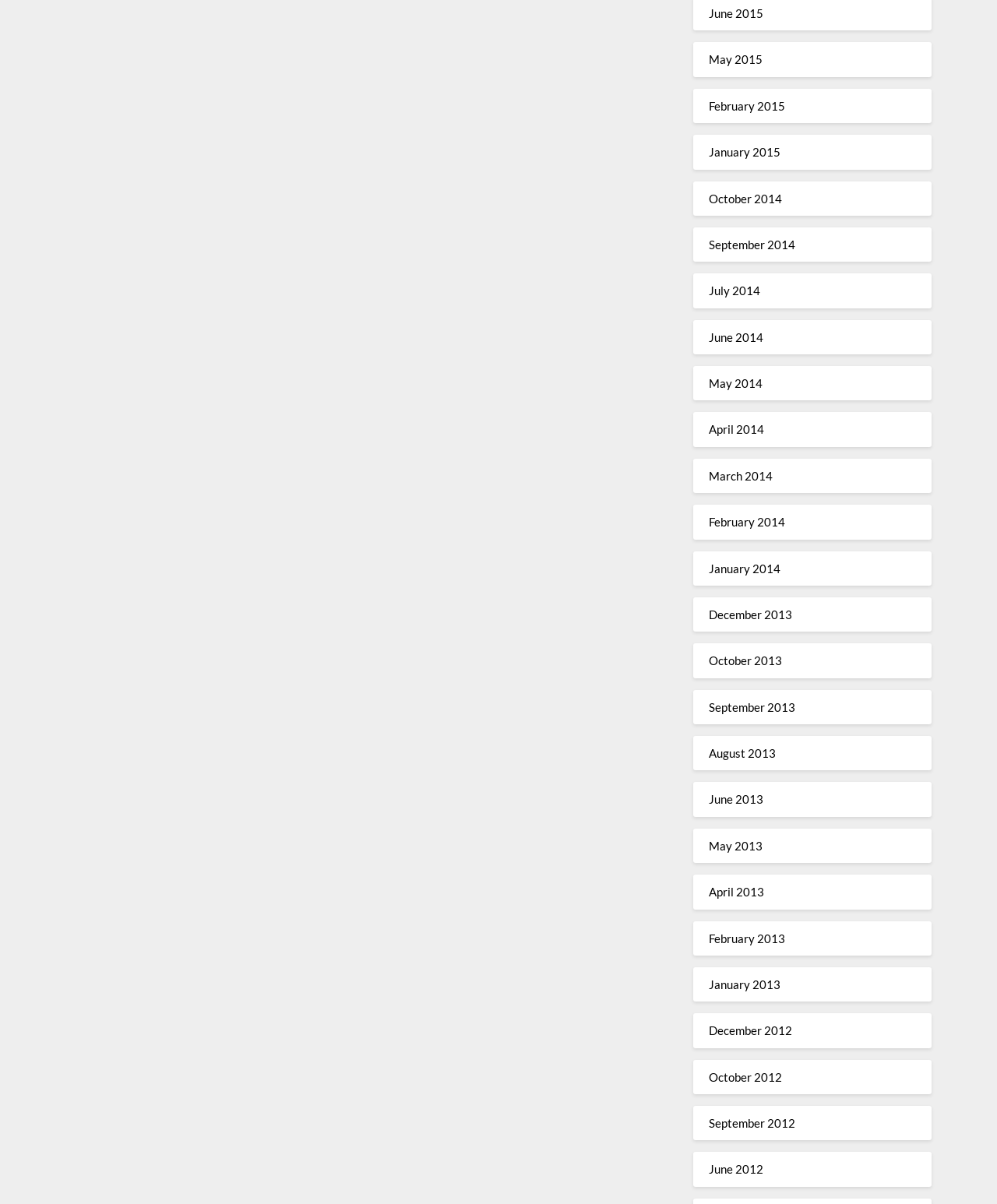Please determine the bounding box coordinates of the element to click on in order to accomplish the following task: "view January 2013". Ensure the coordinates are four float numbers ranging from 0 to 1, i.e., [left, top, right, bottom].

[0.711, 0.812, 0.783, 0.823]